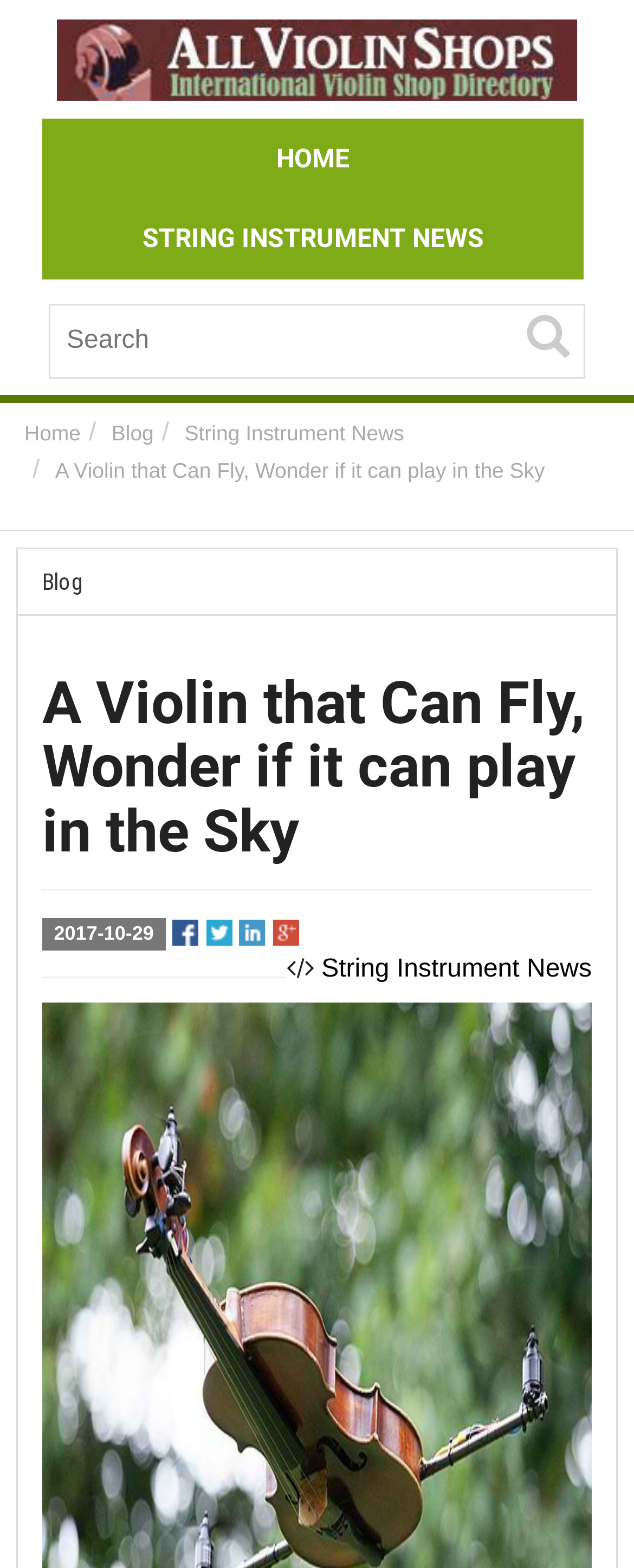Given the description: "Blog", determine the bounding box coordinates of the UI element. The coordinates should be formatted as four float numbers between 0 and 1, [left, top, right, bottom].

[0.176, 0.268, 0.243, 0.284]